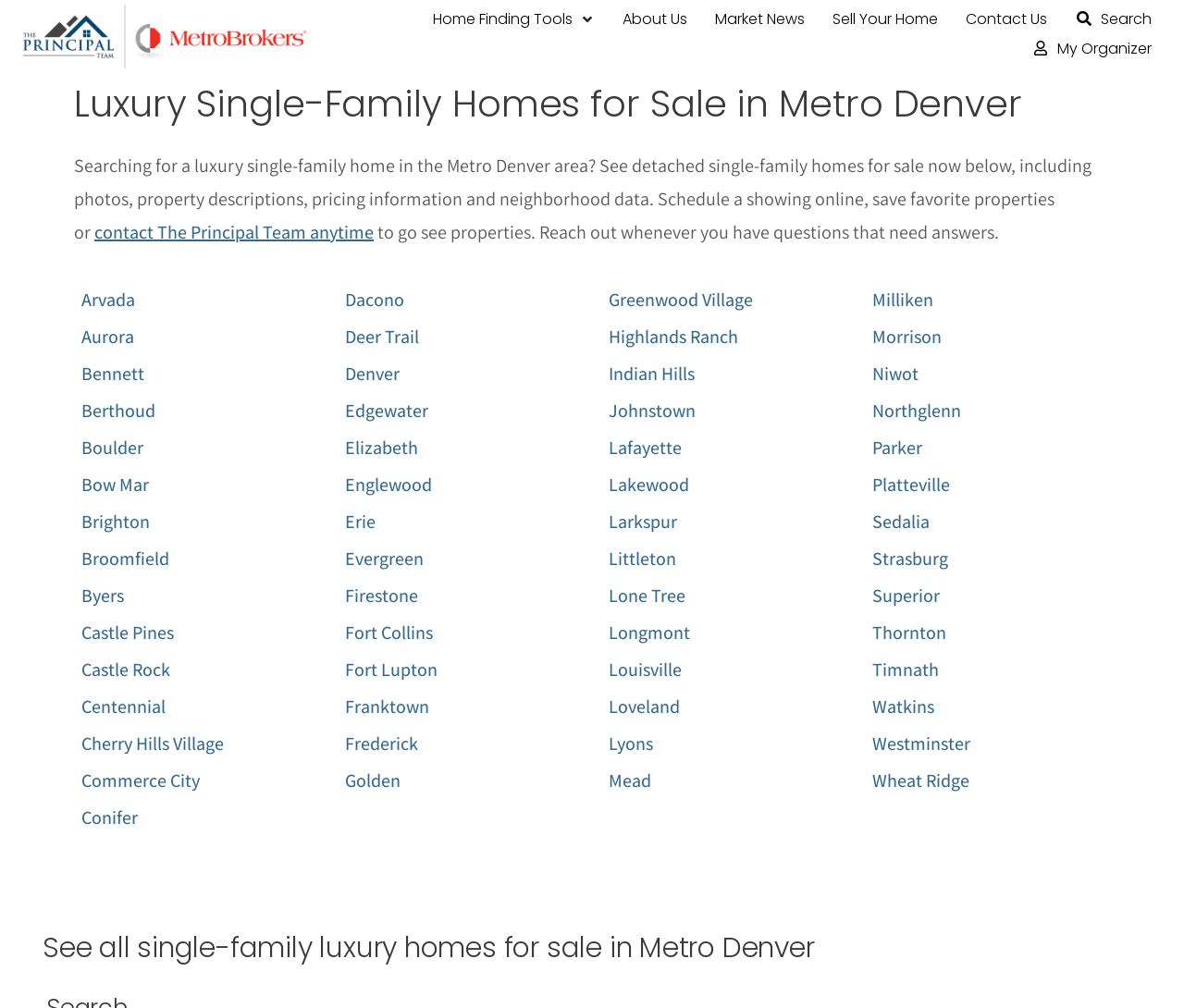What is the purpose of the 'Contact Us' link?
Please answer the question with as much detail and depth as you can.

The 'Contact Us' link is likely intended for users to reach out to the website's team, possibly to inquire about a specific property, ask a question, or request more information. This link is often found on websites that provide a service or have a team that can be contacted for assistance.